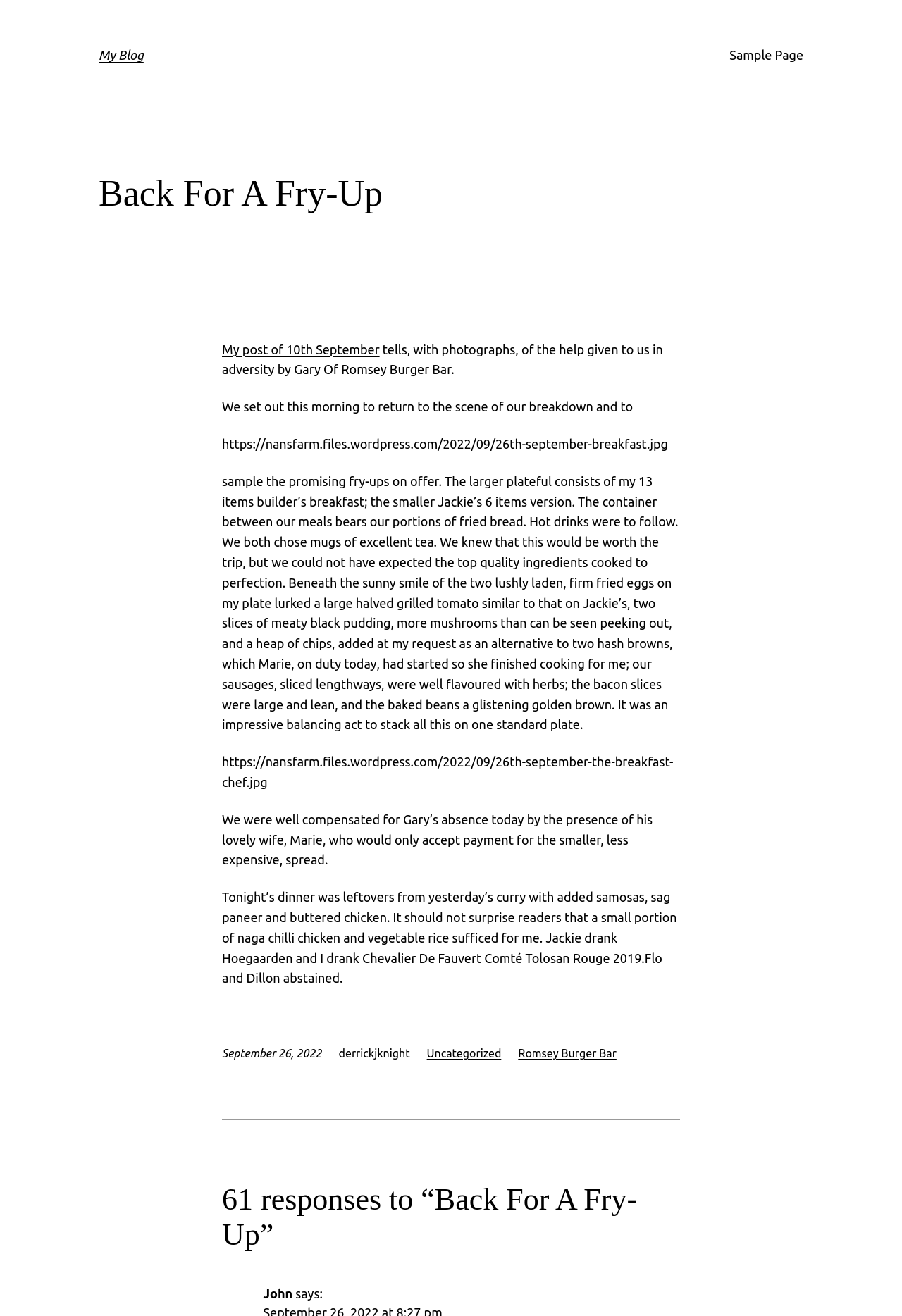Find the bounding box of the UI element described as: "John". The bounding box coordinates should be given as four float values between 0 and 1, i.e., [left, top, right, bottom].

[0.292, 0.977, 0.324, 0.988]